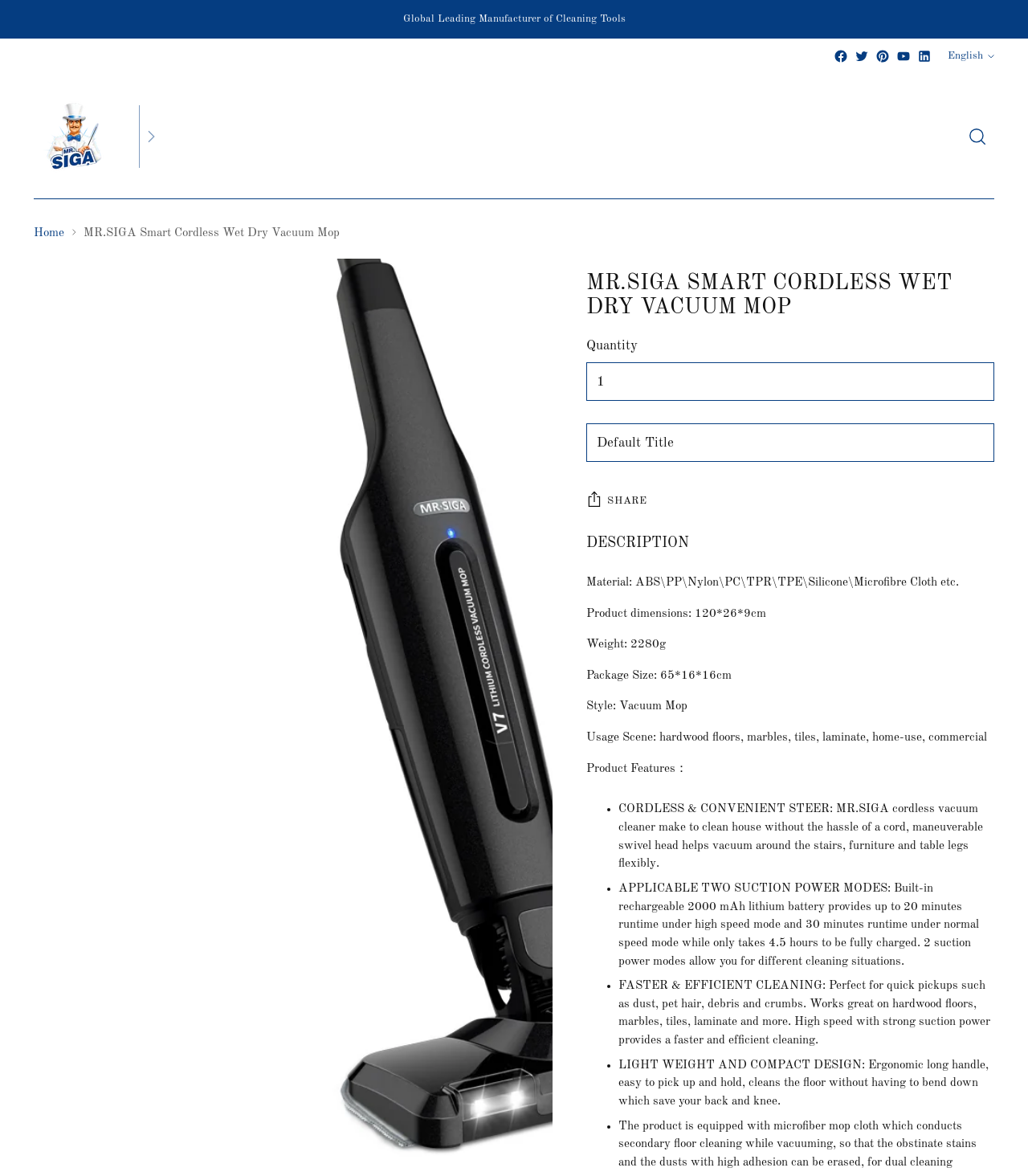Refer to the image and provide an in-depth answer to the question: 
What is the manufacturer of the vacuum mop?

I found the answer by looking at the heading 'MR.SIGA' and the link 'MR.SIGA' which suggests that MR.SIGA is the manufacturer of the vacuum mop.